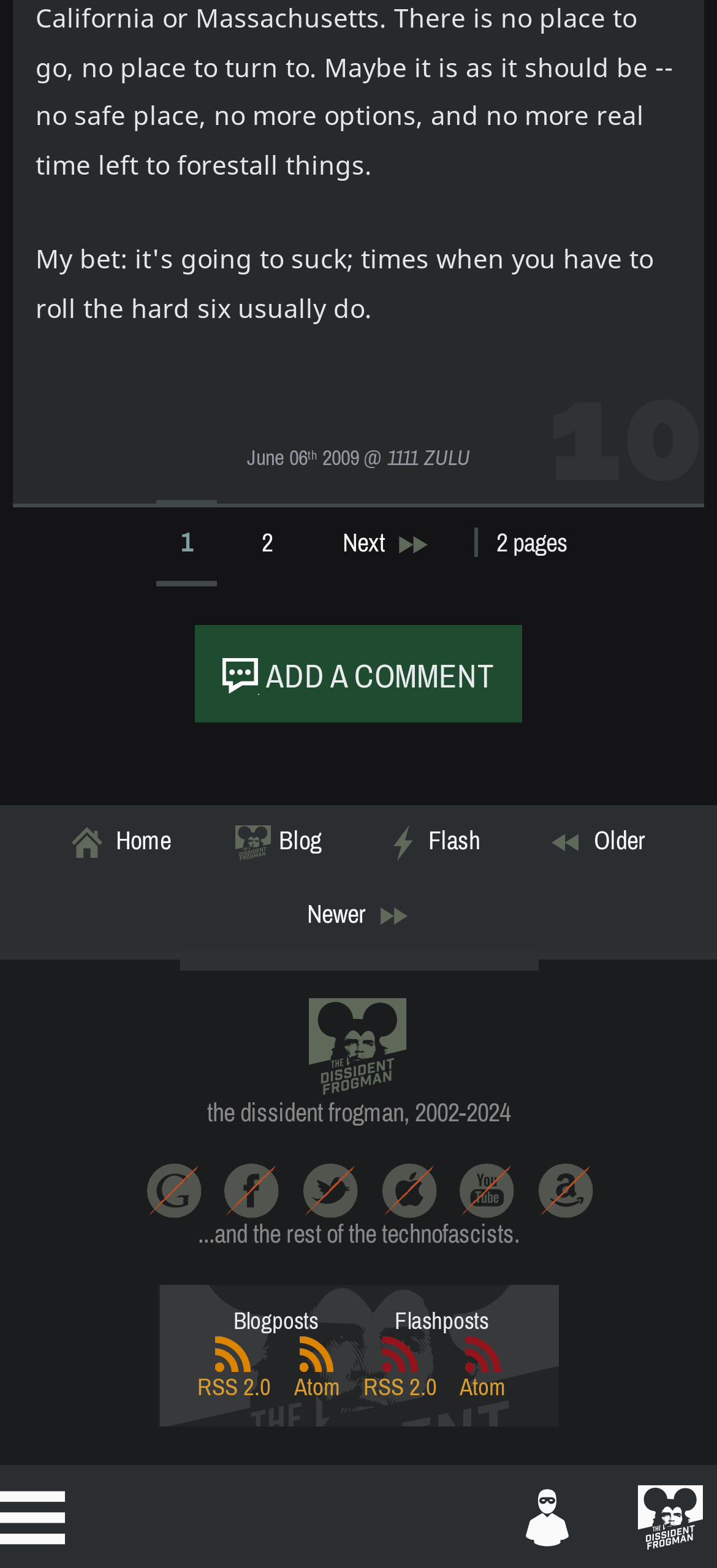Identify the bounding box coordinates of the clickable section necessary to follow the following instruction: "view blogposts". The coordinates should be presented as four float numbers from 0 to 1, i.e., [left, top, right, bottom].

[0.269, 0.833, 0.5, 0.852]